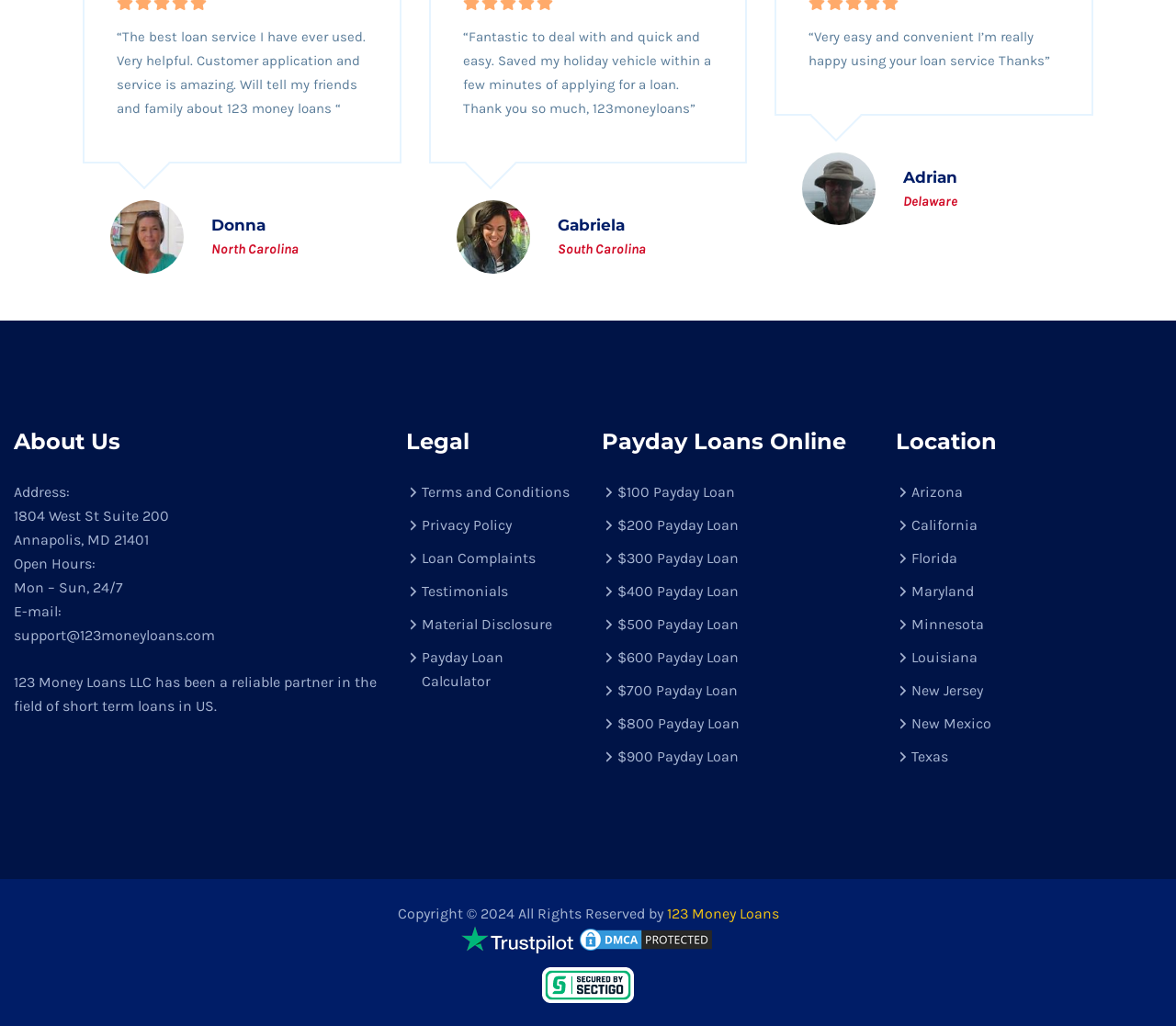Please locate the bounding box coordinates of the element that needs to be clicked to achieve the following instruction: "Check the company's email address". The coordinates should be four float numbers between 0 and 1, i.e., [left, top, right, bottom].

[0.012, 0.611, 0.183, 0.628]